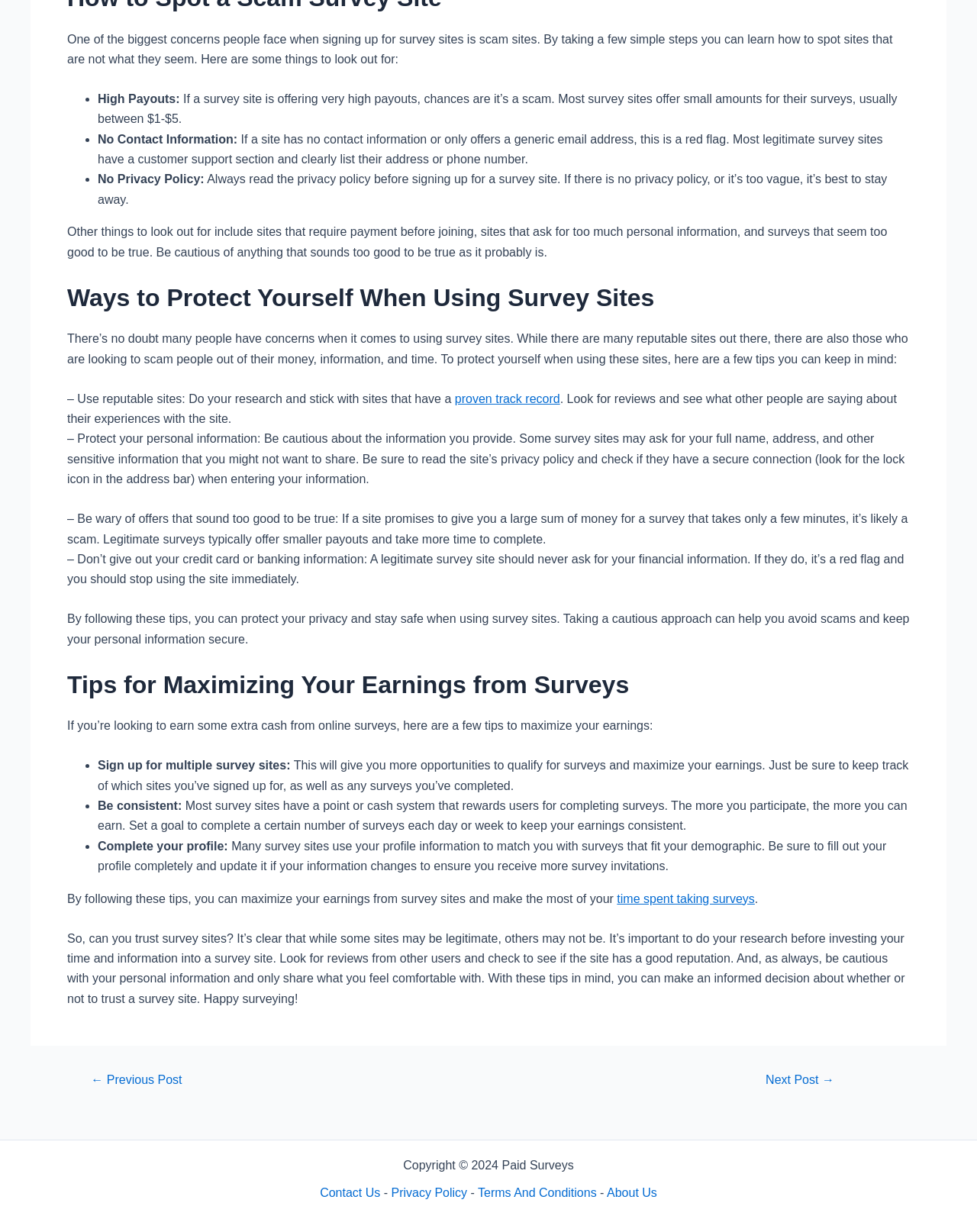What is the purpose of completing your profile on survey sites?
Provide a well-explained and detailed answer to the question.

Completing your profile on survey sites is crucial because it helps the site match you with surveys that fit your demographic. By filling out your profile completely and updating it if your information changes, you can increase your chances of receiving more survey invitations and maximizing your earnings.